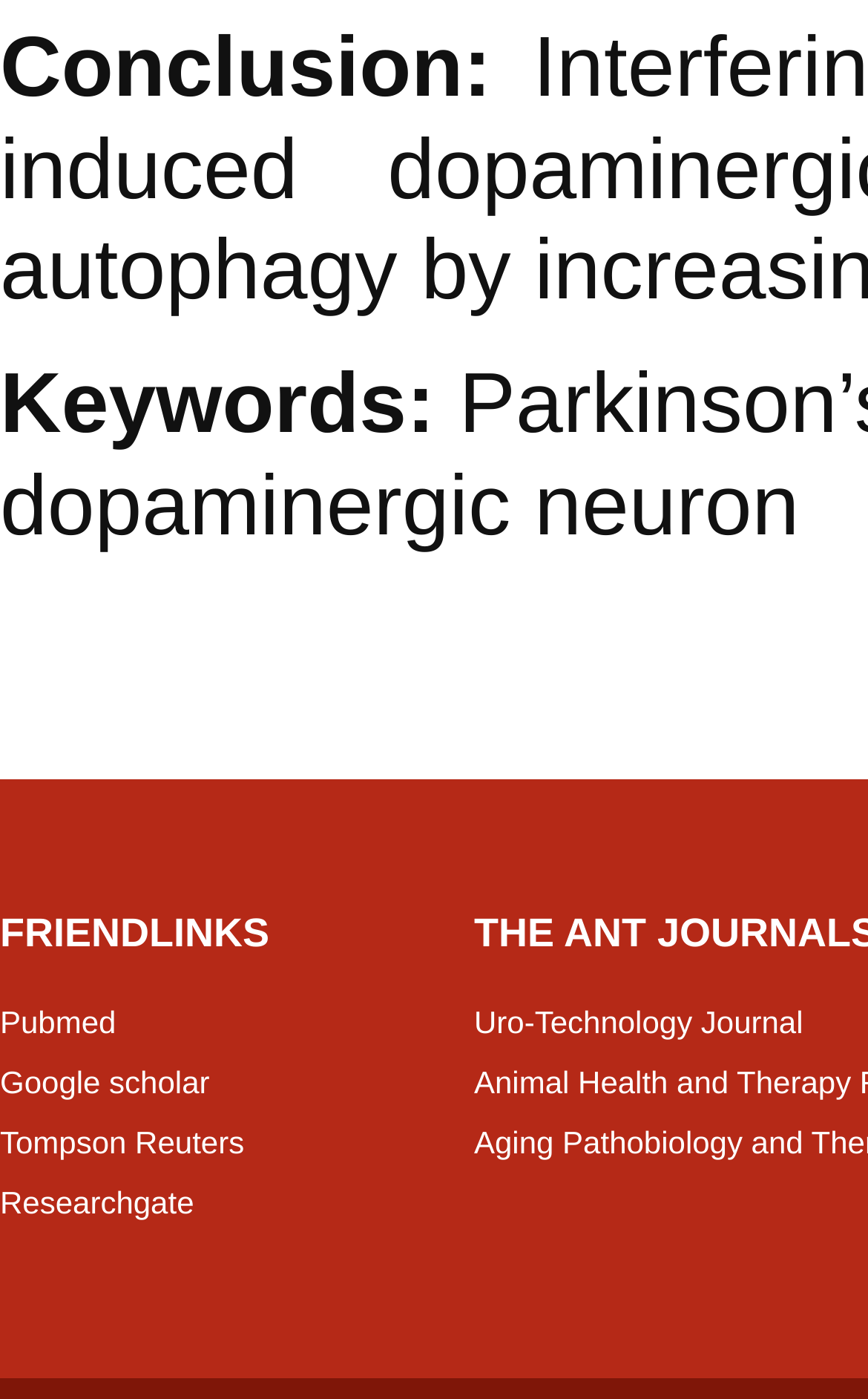How many links are there under 'FRIENDLINKS'?
Based on the screenshot, answer the question with a single word or phrase.

5